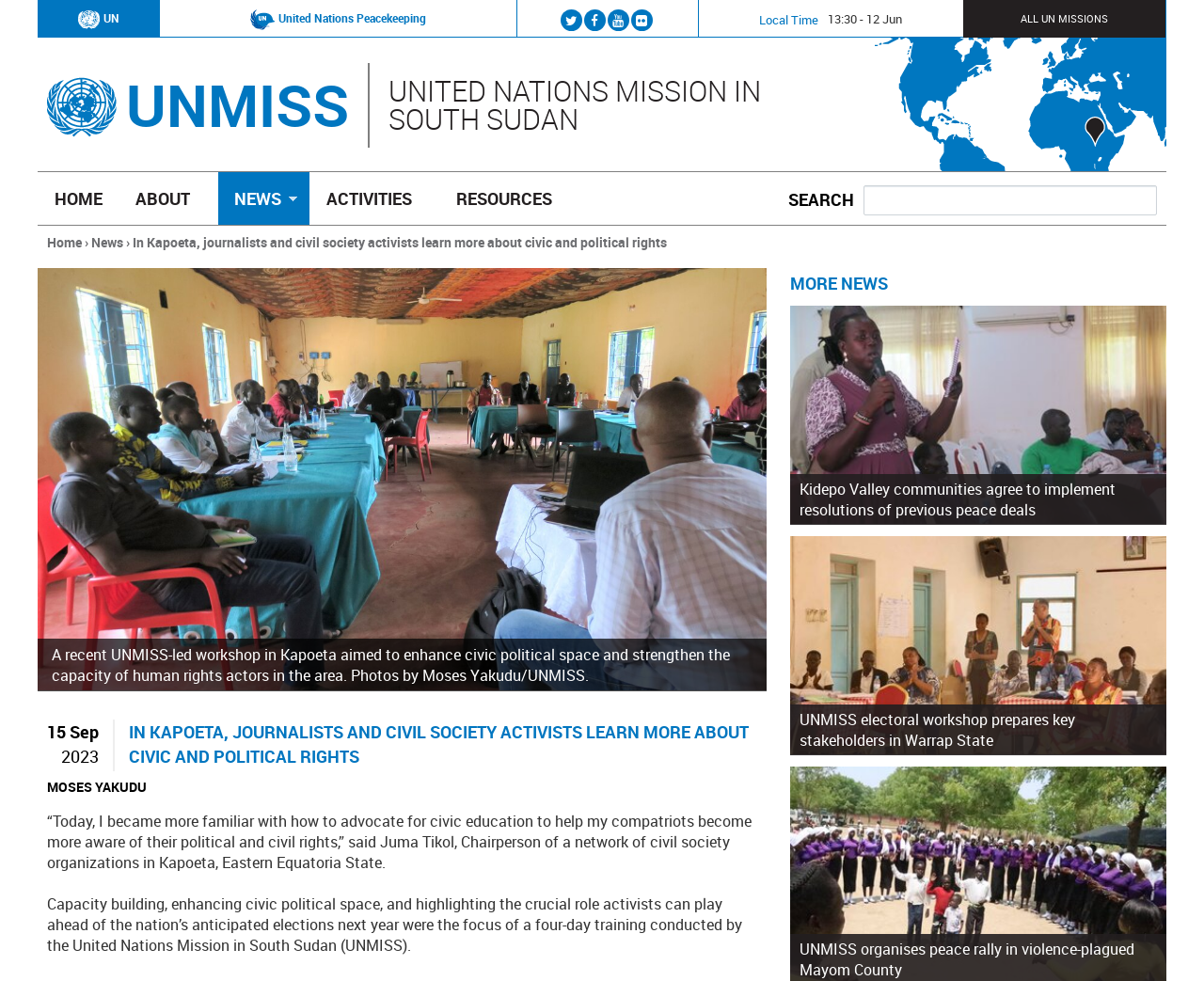Locate the bounding box of the UI element defined by this description: "parent_node: UNMISS title="Home"". The coordinates should be given as four float numbers between 0 and 1, formatted as [left, top, right, bottom].

[0.031, 0.064, 0.105, 0.141]